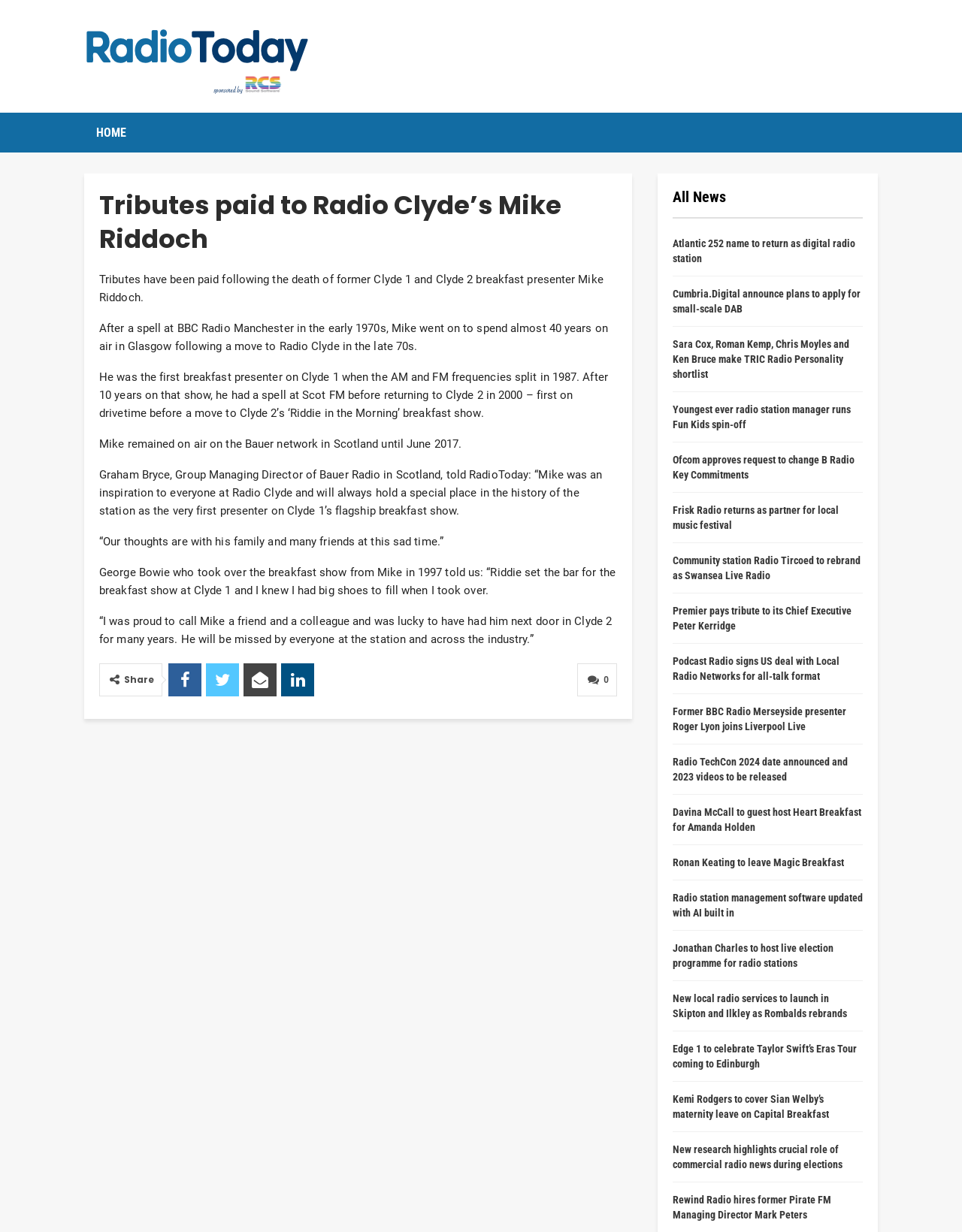Please specify the coordinates of the bounding box for the element that should be clicked to carry out this instruction: "Read the article about Mike Riddoch". The coordinates must be four float numbers between 0 and 1, formatted as [left, top, right, bottom].

[0.103, 0.153, 0.641, 0.207]